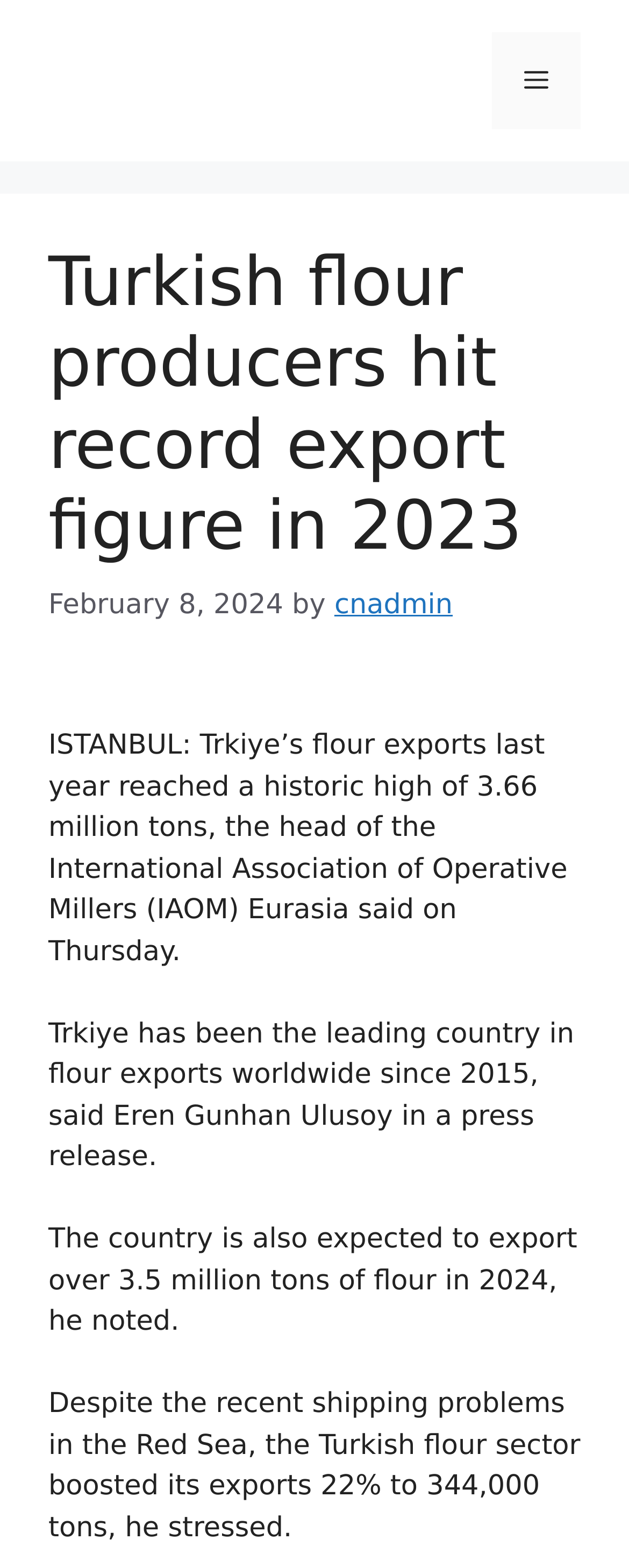What is the main heading of this webpage? Please extract and provide it.

Turkish flour producers hit record export figure in 2023